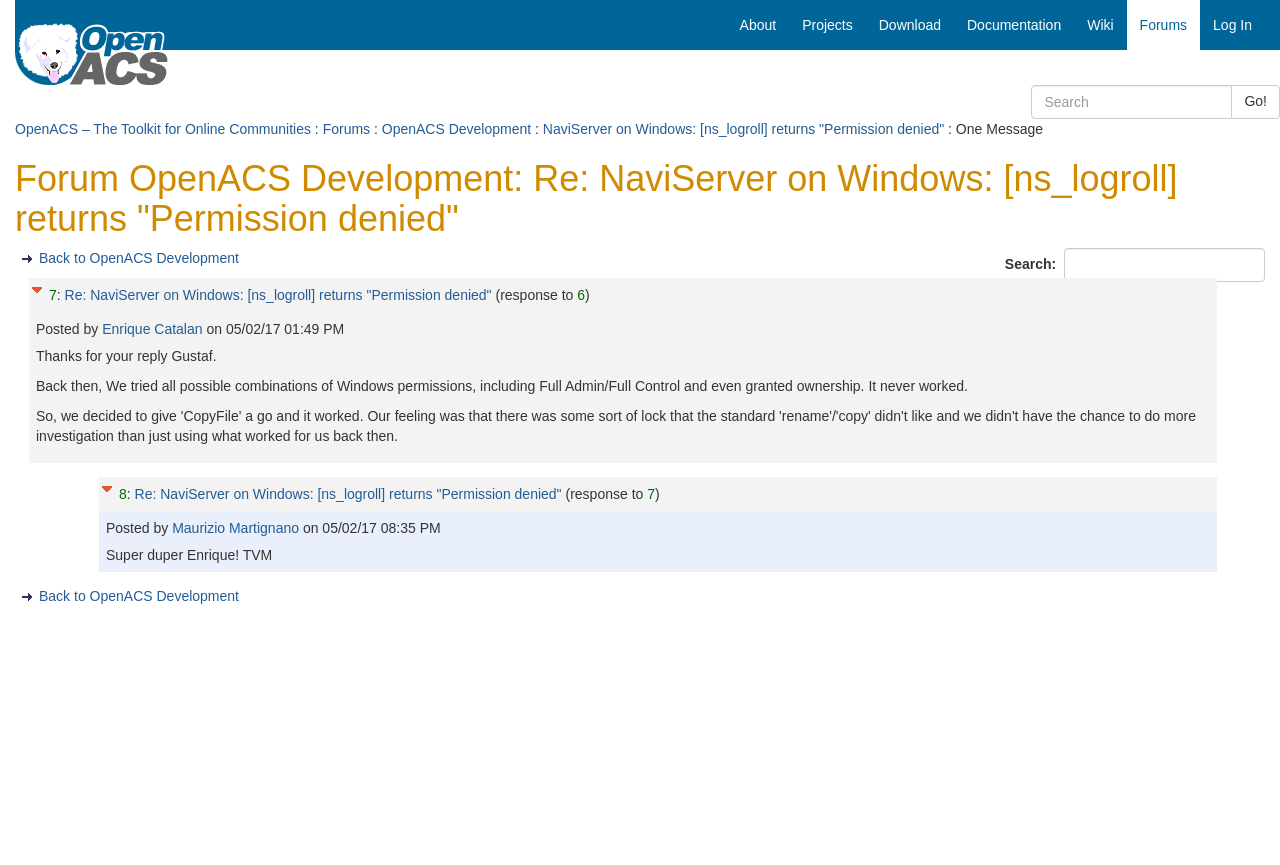Locate the bounding box coordinates of the UI element described by: "parent_node: Search: name="search_text"". Provide the coordinates as four float numbers between 0 and 1, formatted as [left, top, right, bottom].

[0.831, 0.287, 0.988, 0.326]